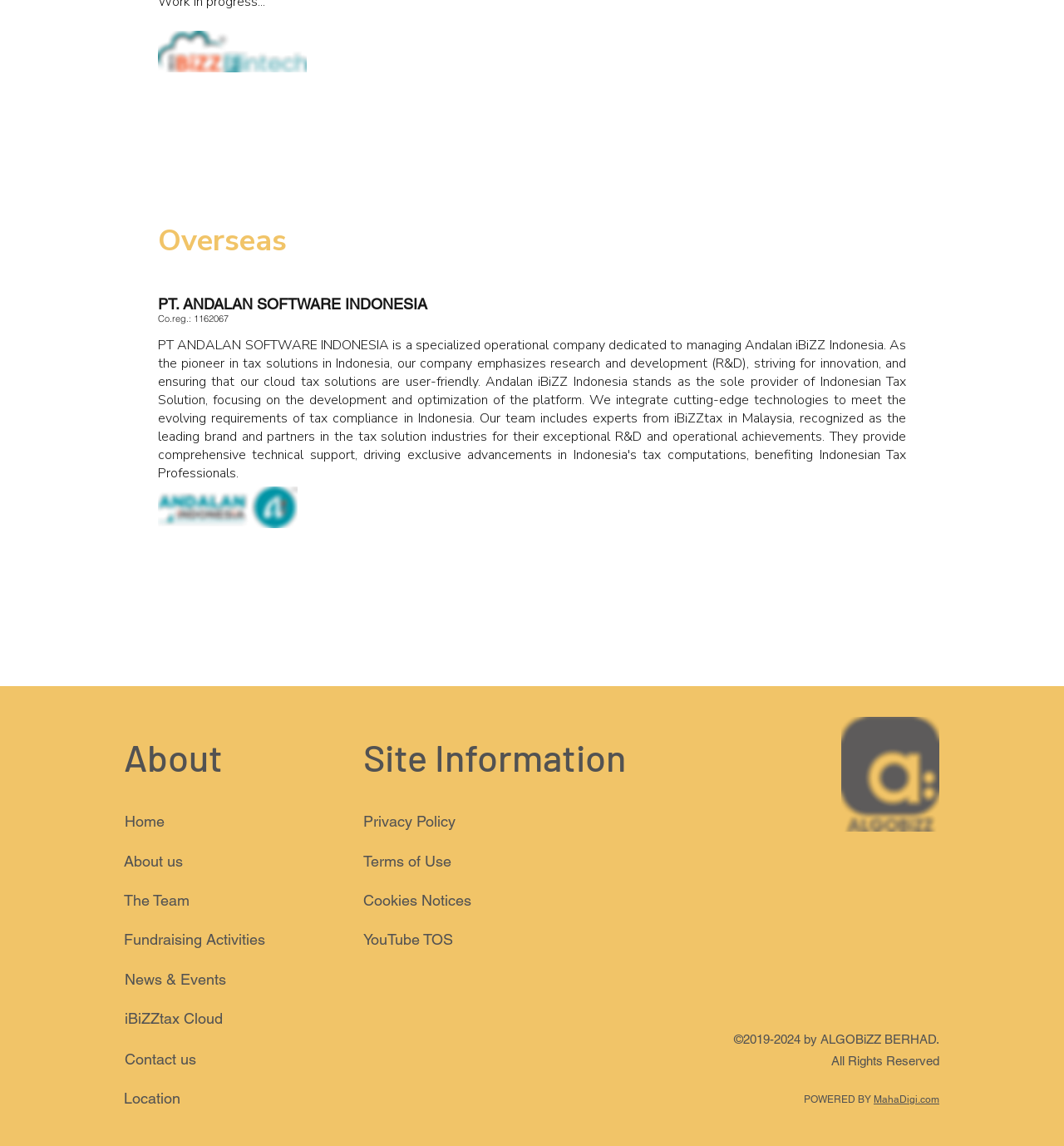Please determine the bounding box coordinates for the element that should be clicked to follow these instructions: "View About us".

[0.116, 0.743, 0.172, 0.759]